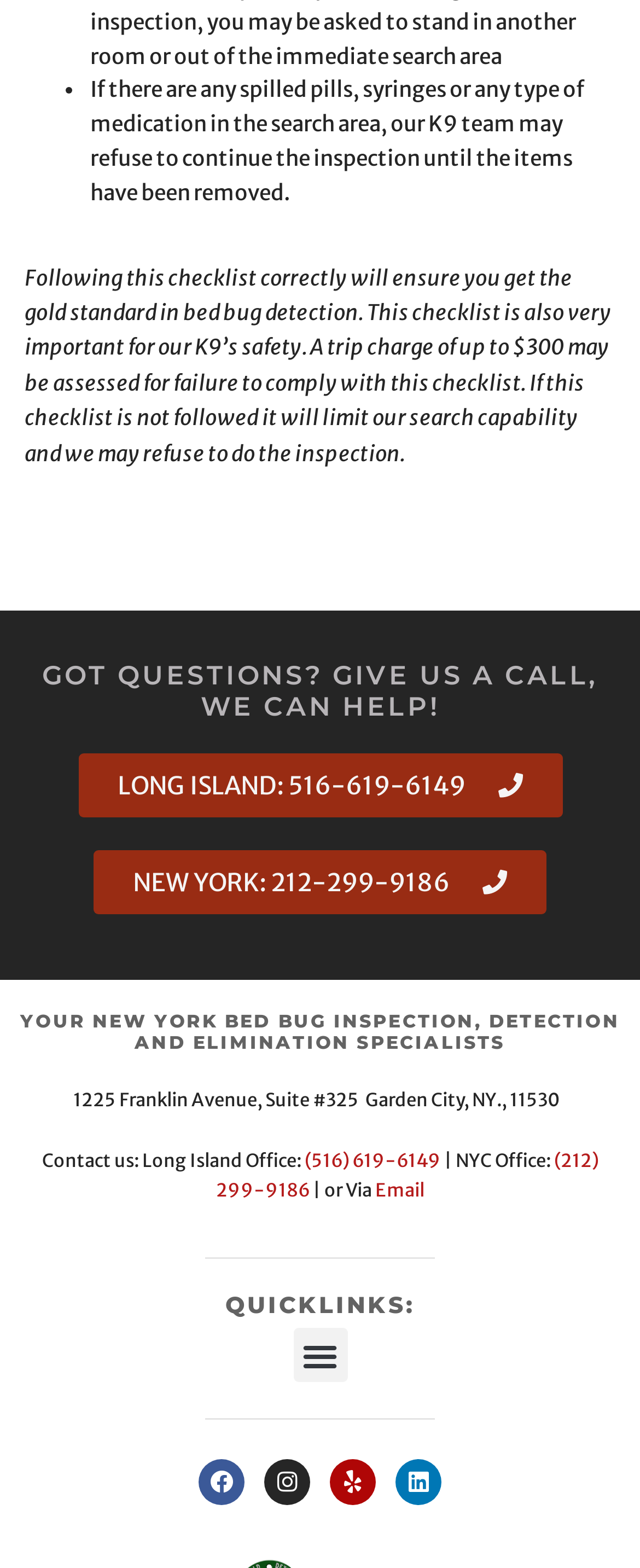Determine the bounding box coordinates of the region I should click to achieve the following instruction: "Visit the Facebook page". Ensure the bounding box coordinates are four float numbers between 0 and 1, i.e., [left, top, right, bottom].

[0.31, 0.931, 0.382, 0.96]